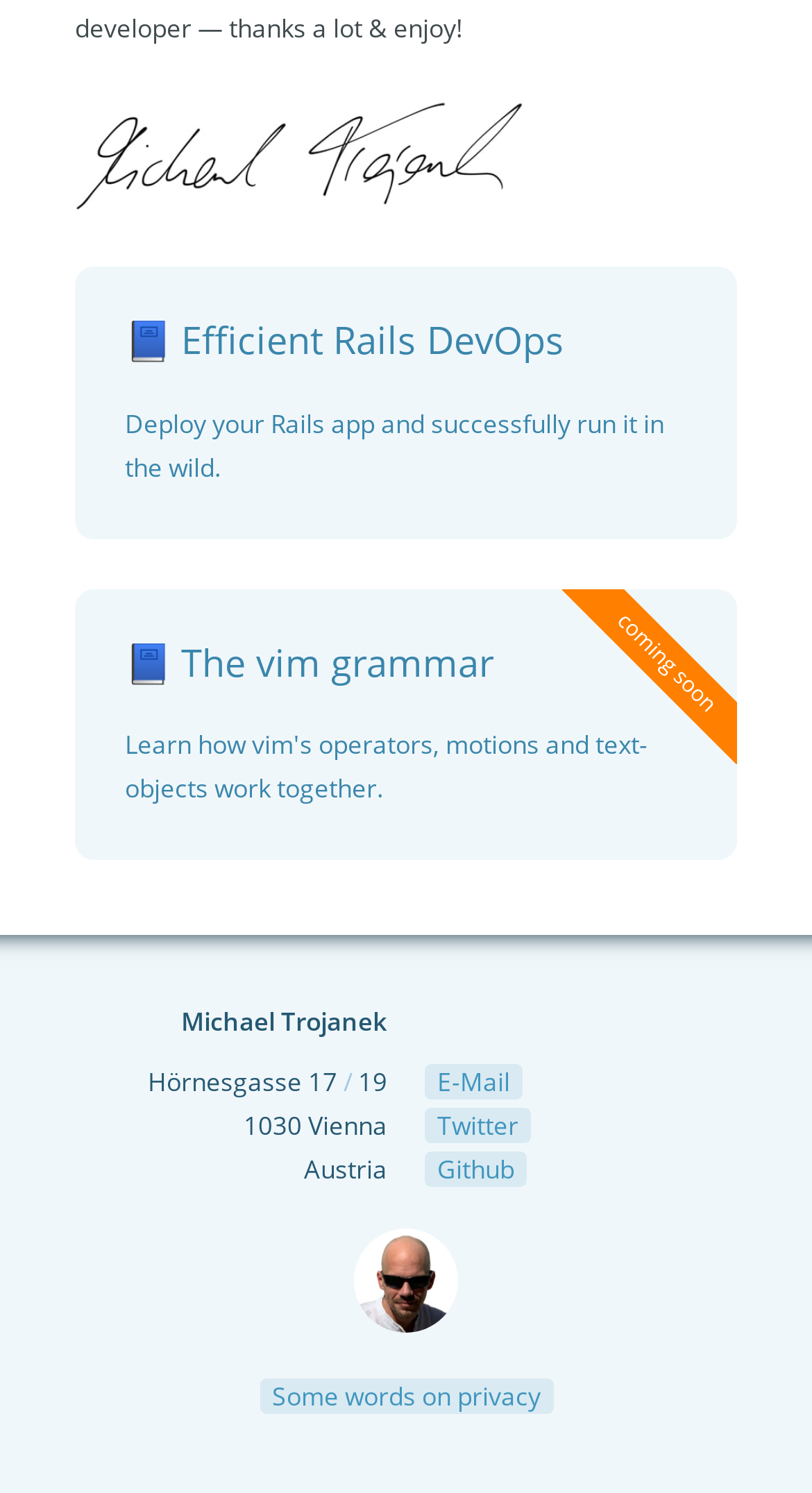Use one word or a short phrase to answer the question provided: 
What is the address of the author?

Hörnesgasse 17, 1030 Vienna, Austria